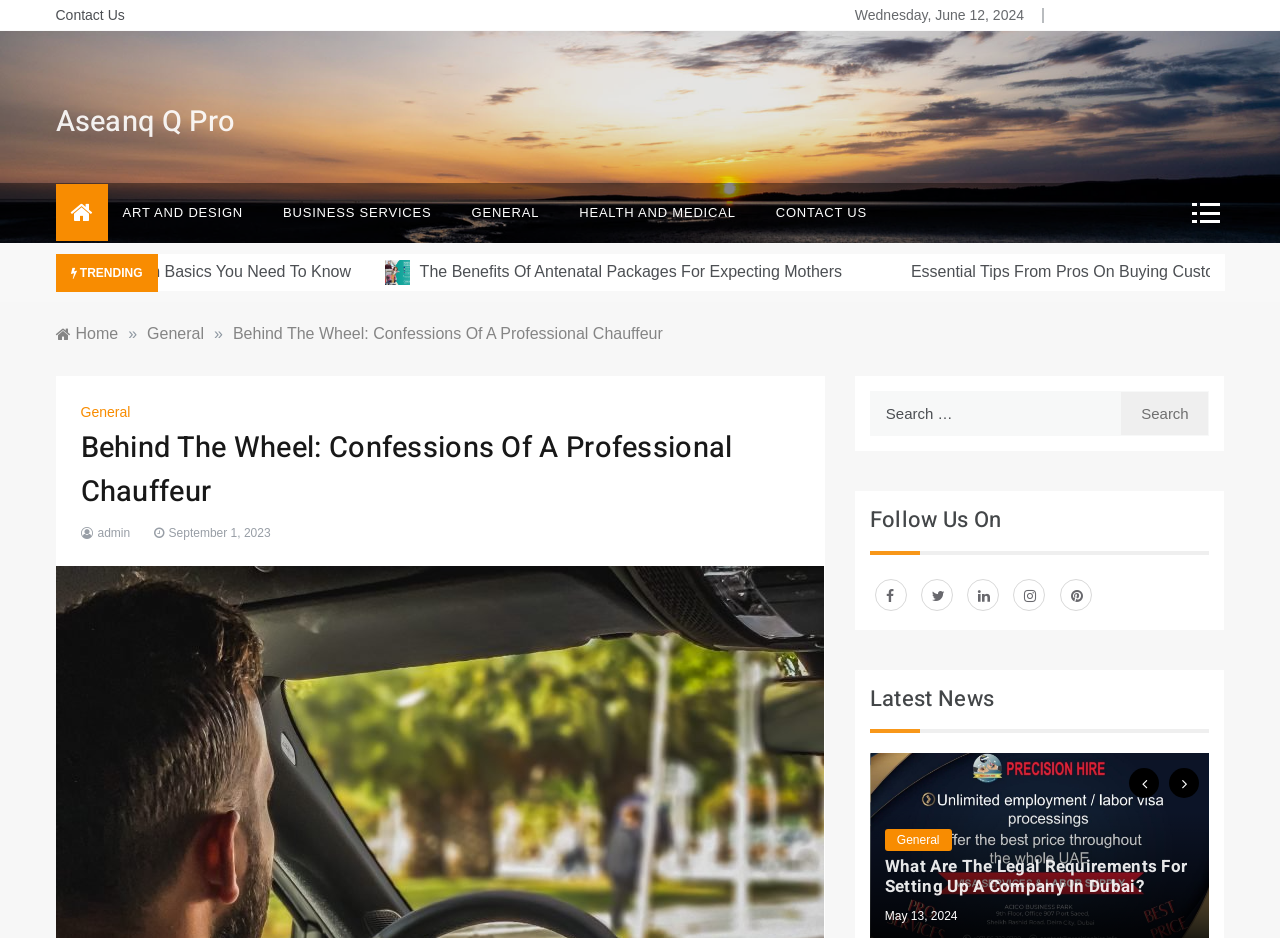Locate the bounding box coordinates of the area you need to click to fulfill this instruction: 'Follow the 'ART AND DESIGN' category'. The coordinates must be in the form of four float numbers ranging from 0 to 1: [left, top, right, bottom].

[0.096, 0.163, 0.205, 0.227]